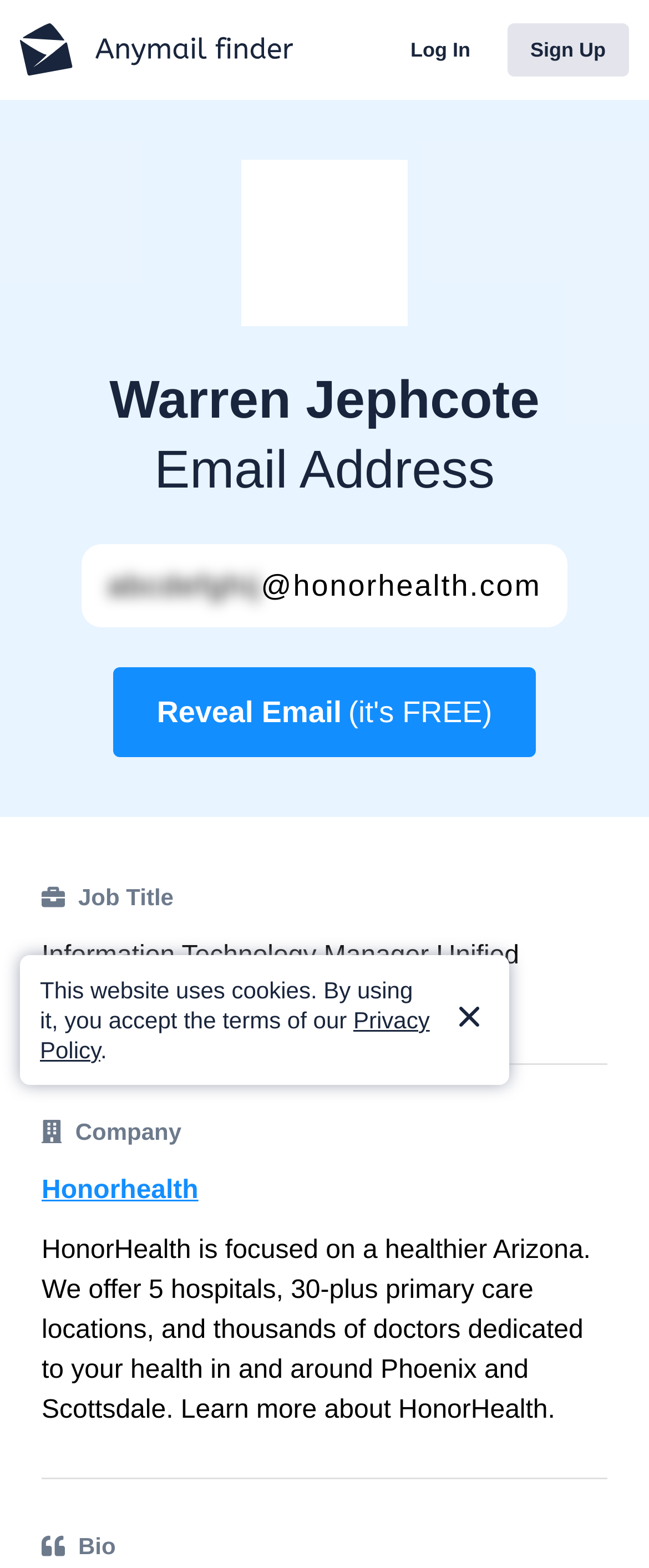What is the purpose of the 'Reveal Email' button?
Carefully examine the image and provide a detailed answer to the question.

I inferred the purpose of the button by looking at its text 'Reveal Email (it's FREE)' and the context of the webpage, which is about getting Warren Jephcote's email address.